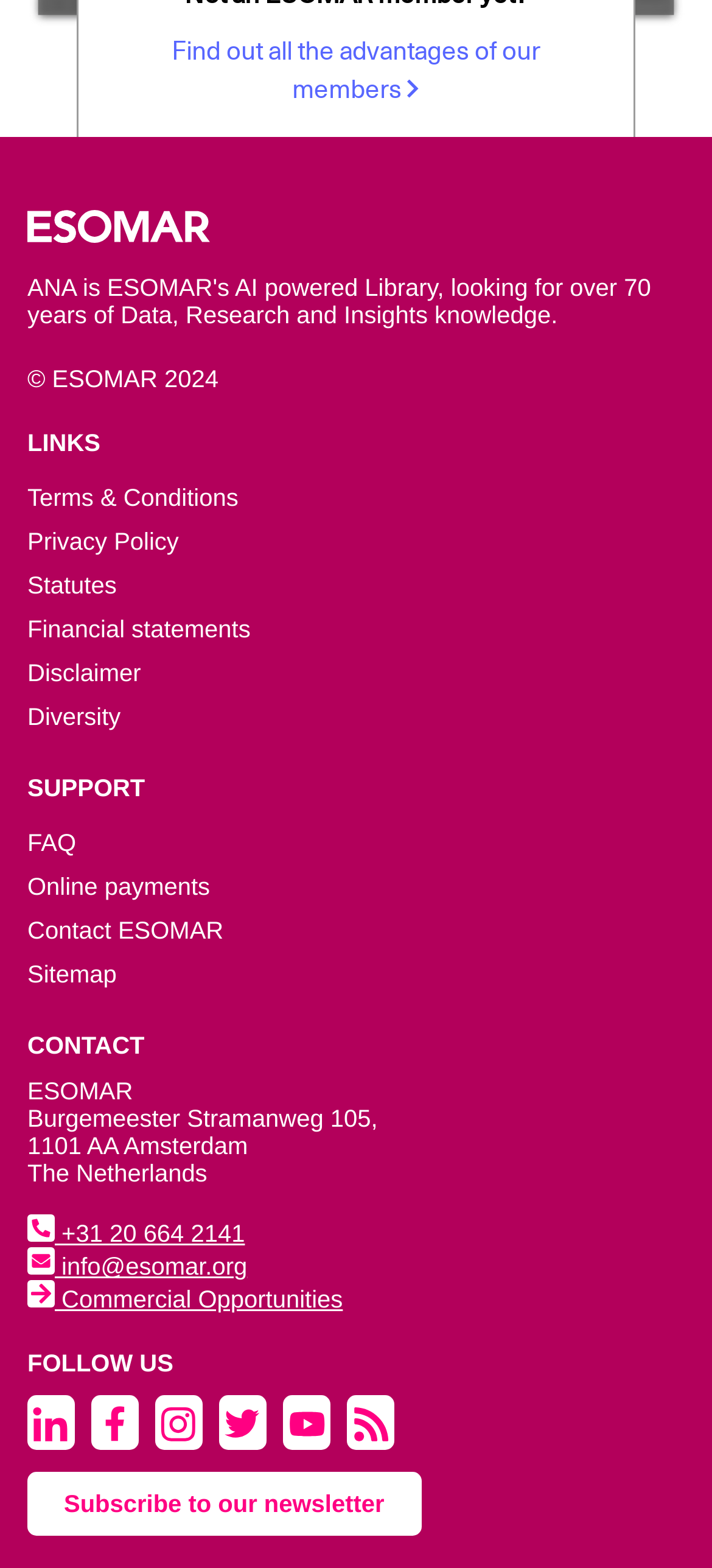Identify the bounding box coordinates of the element to click to follow this instruction: 'view newsdesk'. Ensure the coordinates are four float values between 0 and 1, provided as [left, top, right, bottom].

None